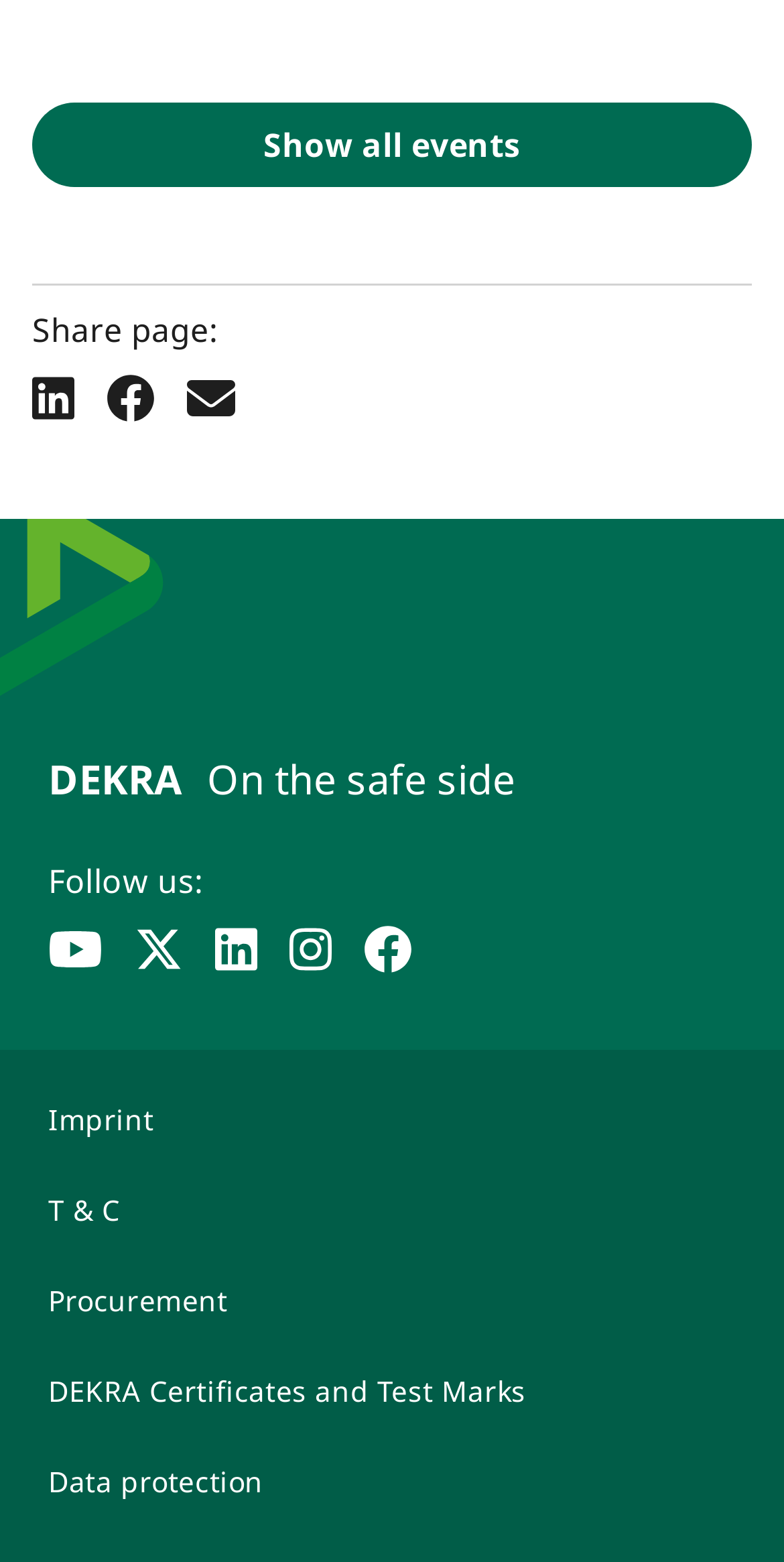Please determine the bounding box coordinates of the element to click in order to execute the following instruction: "Follow DEKRA on youtube". The coordinates should be four float numbers between 0 and 1, specified as [left, top, right, bottom].

[0.062, 0.592, 0.131, 0.623]